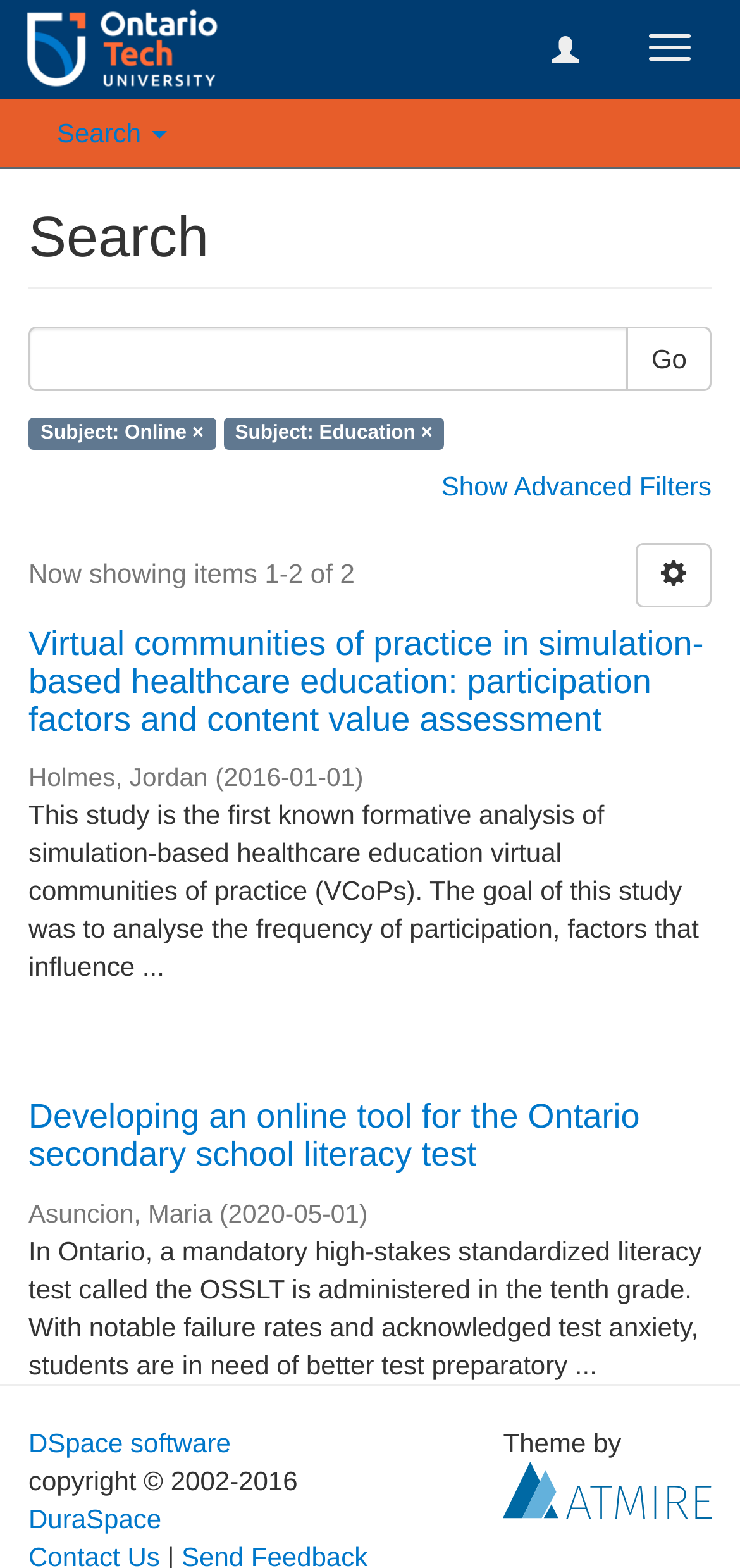Please identify the bounding box coordinates of the element I need to click to follow this instruction: "View the 'Virtual communities of practice in simulation-based healthcare education: participation factors and content value assessment' article".

[0.038, 0.4, 0.962, 0.471]